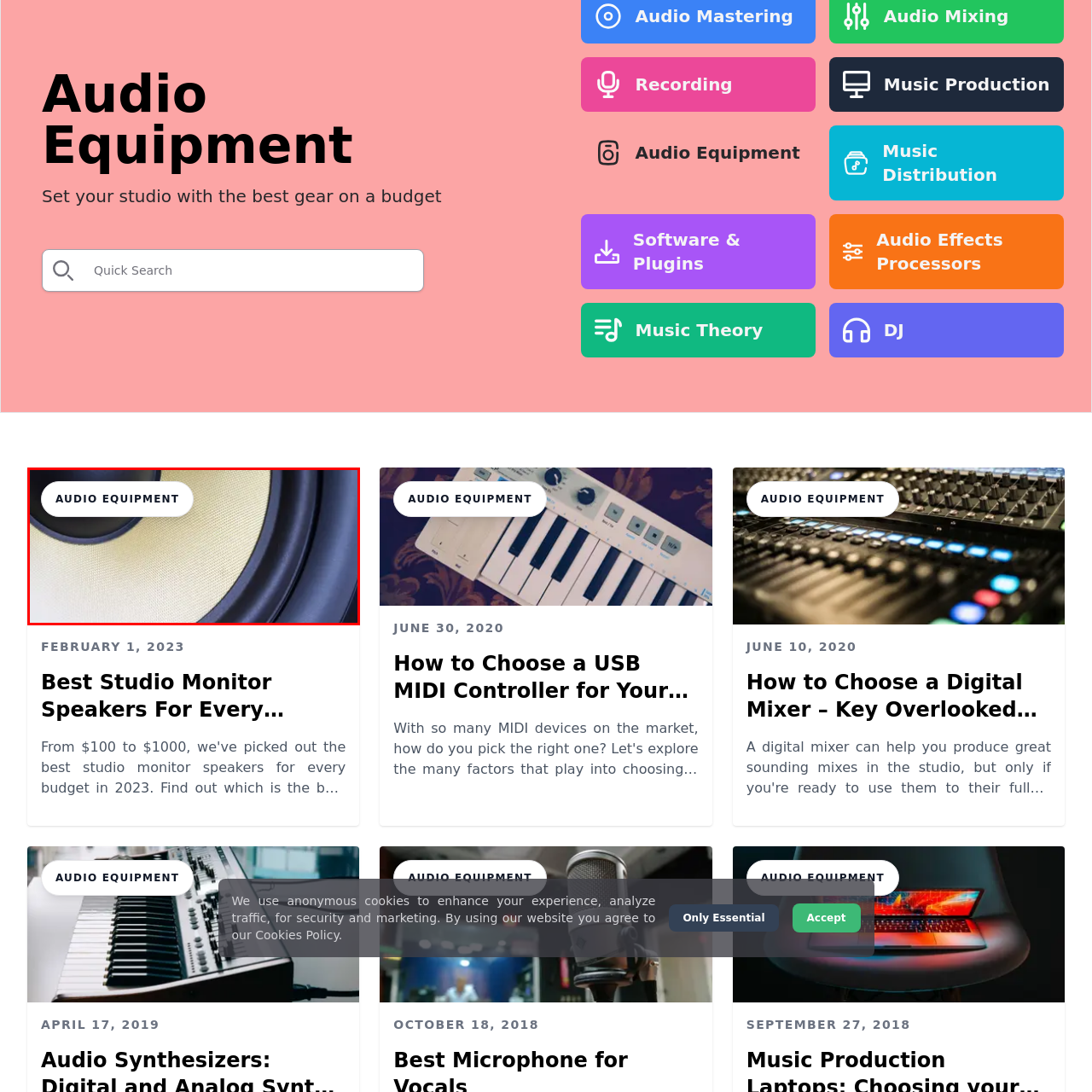What is written on the label at the top of the image?
Pay attention to the part of the image enclosed by the red bounding box and respond to the question in detail.

The caption explicitly states that there is a prominent label at the top of the image, and it reads 'AUDIO EQUIPMENT', indicating the focus of the content.